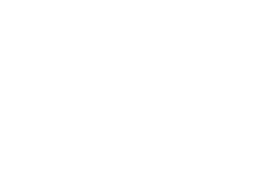What is the atmosphere of the park according to the image?
Provide a detailed and extensive answer to the question.

The caption describes the atmosphere of the park as inviting and serene, which is evident from the vibrant natural surroundings and lush greenery in the image.